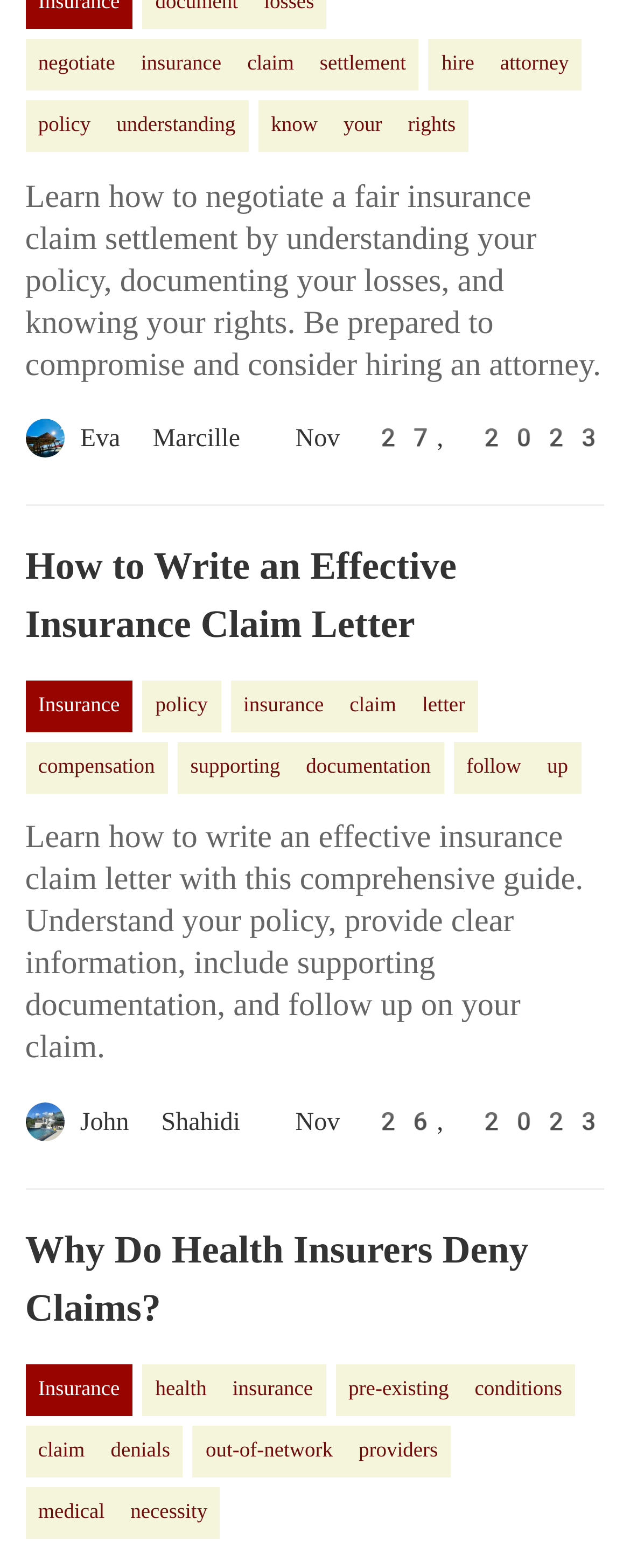Who are the authors of the articles on this webpage?
Can you provide a detailed and comprehensive answer to the question?

The webpage contains images and links with the names Eva Marcille and John Shahidi, which suggests that they are the authors of the articles or contributors to the content on this webpage.